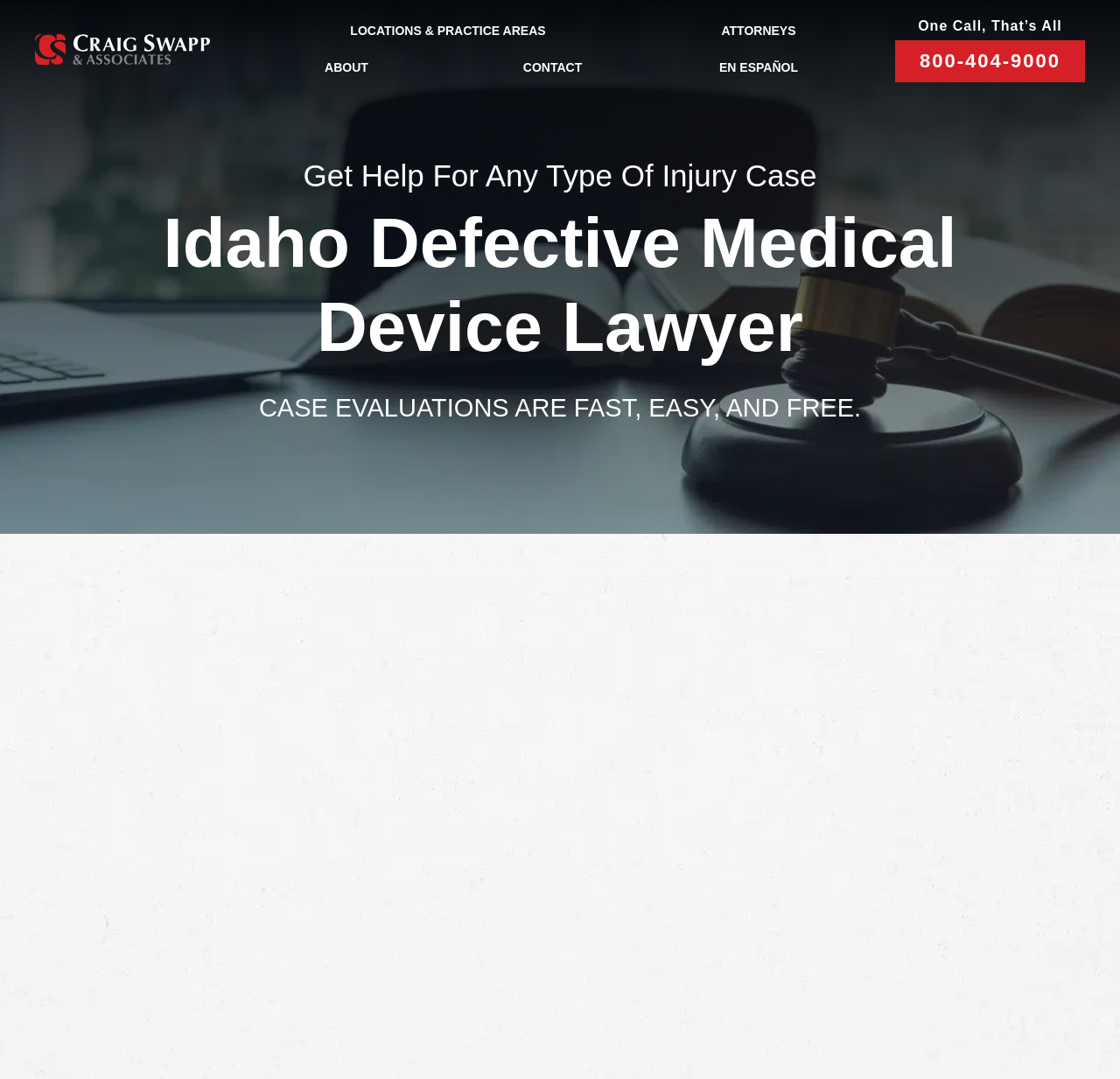Give a detailed account of the webpage.

The webpage is about an Idaho-based law firm, Craig Swapp & Associates, specializing in defective medical device cases. At the top left, there is a logo image of the law firm, accompanied by a "Home" link. The top navigation bar features links to "LOCATIONS & PRACTICE AREAS", "ATTORNEYS", "ABOUT", "CONTACT", and "EN ESPAÑOL".

Below the navigation bar, a prominent heading "Idaho Defective Medical Device Lawyer" is displayed. A brief introduction to the law firm's services is provided, stating that they offer fast, easy, and free case evaluations for any type of injury case.

The main content of the webpage discusses the importance of medical devices and the potential risks of defective devices. It explains how defective medical devices can cause harm and even make the condition worse. The text emphasizes the need to consult an Idaho defective medical device lawyer in such cases.

Further down, a section titled "What Makes a Device Defective?" is presented. Below this section, a call-to-action is displayed, encouraging visitors to schedule a free consultation.

On the right side of the page, a contact form is located, allowing users to input their full name, telephone number, email, and preferred contact method. The form includes required fields for first and last name, telephone number, and email.